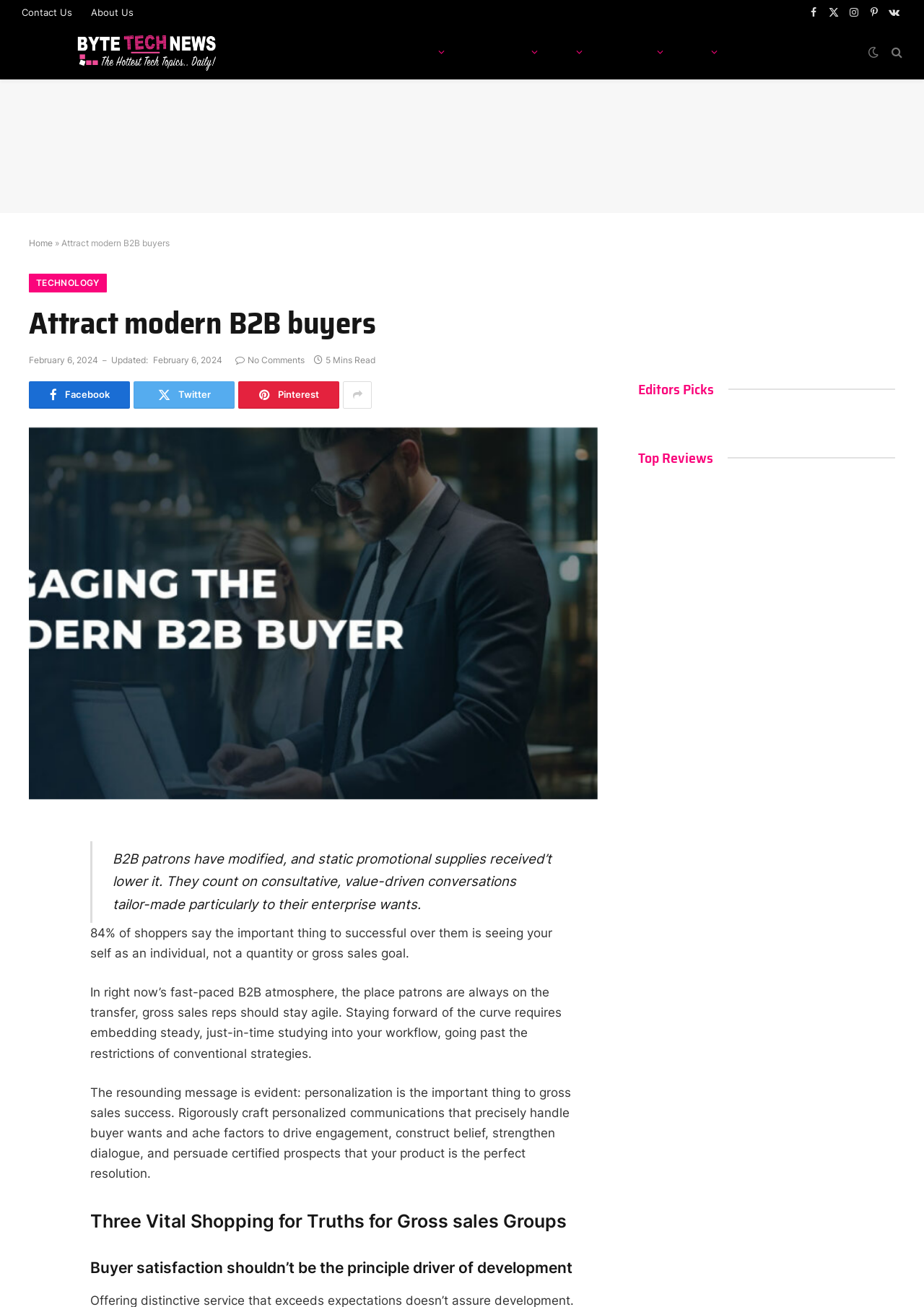Please find the bounding box coordinates for the clickable element needed to perform this instruction: "Explore the TECHNOLOGY section".

[0.385, 0.019, 0.494, 0.061]